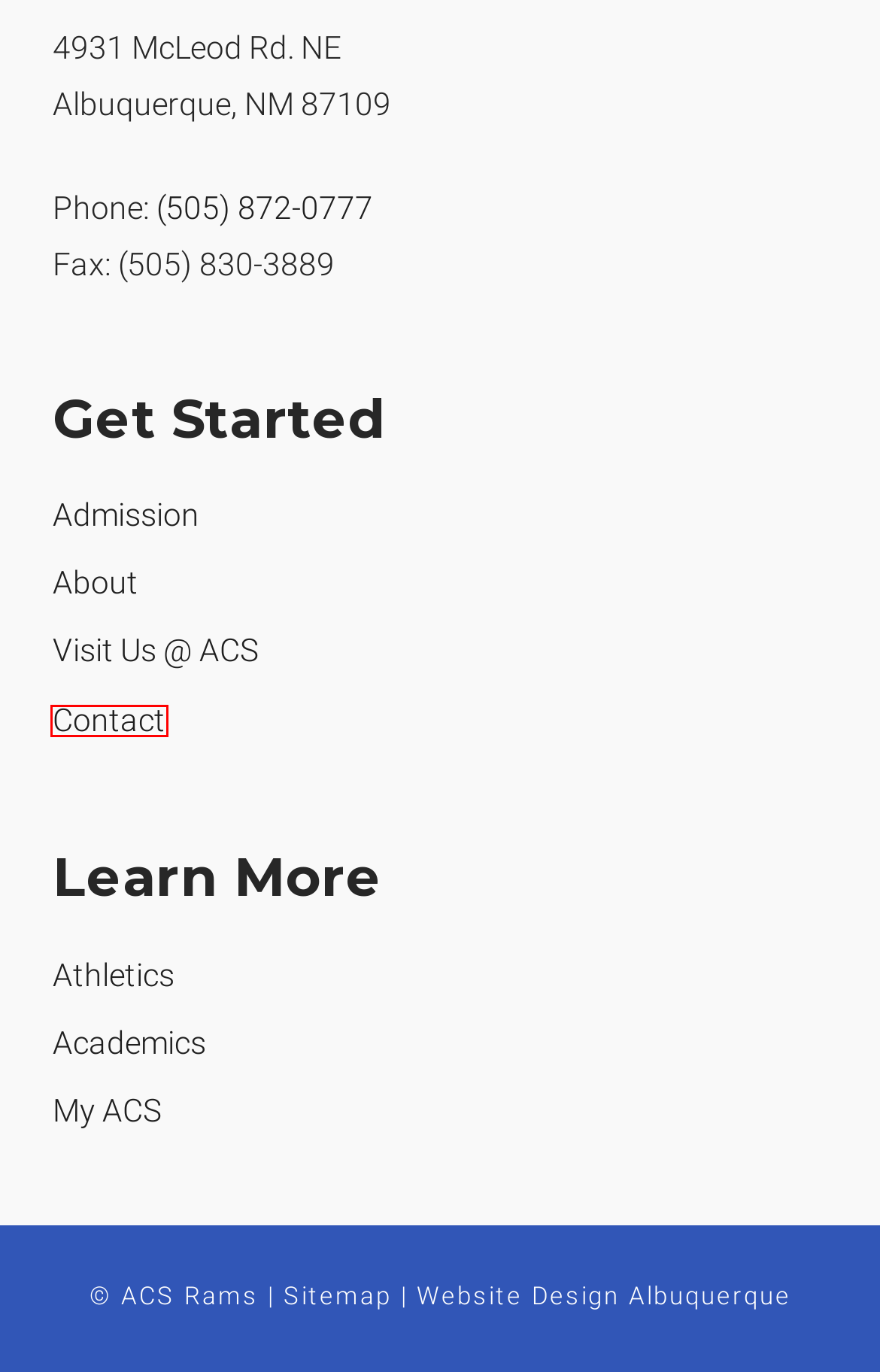Examine the screenshot of a webpage with a red bounding box around a UI element. Select the most accurate webpage description that corresponds to the new page after clicking the highlighted element. Here are the choices:
A. Admission - Albuquerque Christian School
B. Jim Guthrie - Albuquerque Christian School
C. Contact - Albuquerque Christian School
D. Mission & Vision - Albuquerque Christian School
E. My ACS - Albuquerque Christian School
F. SEO Albuquerque Website Design | Search Engine Optimization
G. Athletics - Albuquerque Christian School
H. Visit Us @ ACS - Albuquerque Christian School

C